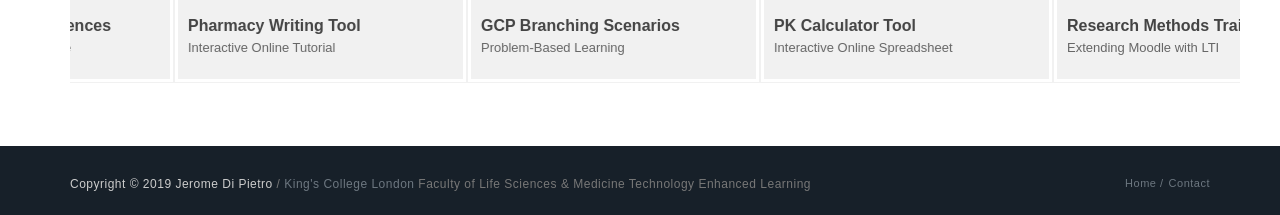Examine the image carefully and respond to the question with a detailed answer: 
How many navigation links are there at the bottom?

I examined the bottom section of the webpage and found two navigation links, which are 'Home /' and 'Contact'. There are 2 navigation links in total.